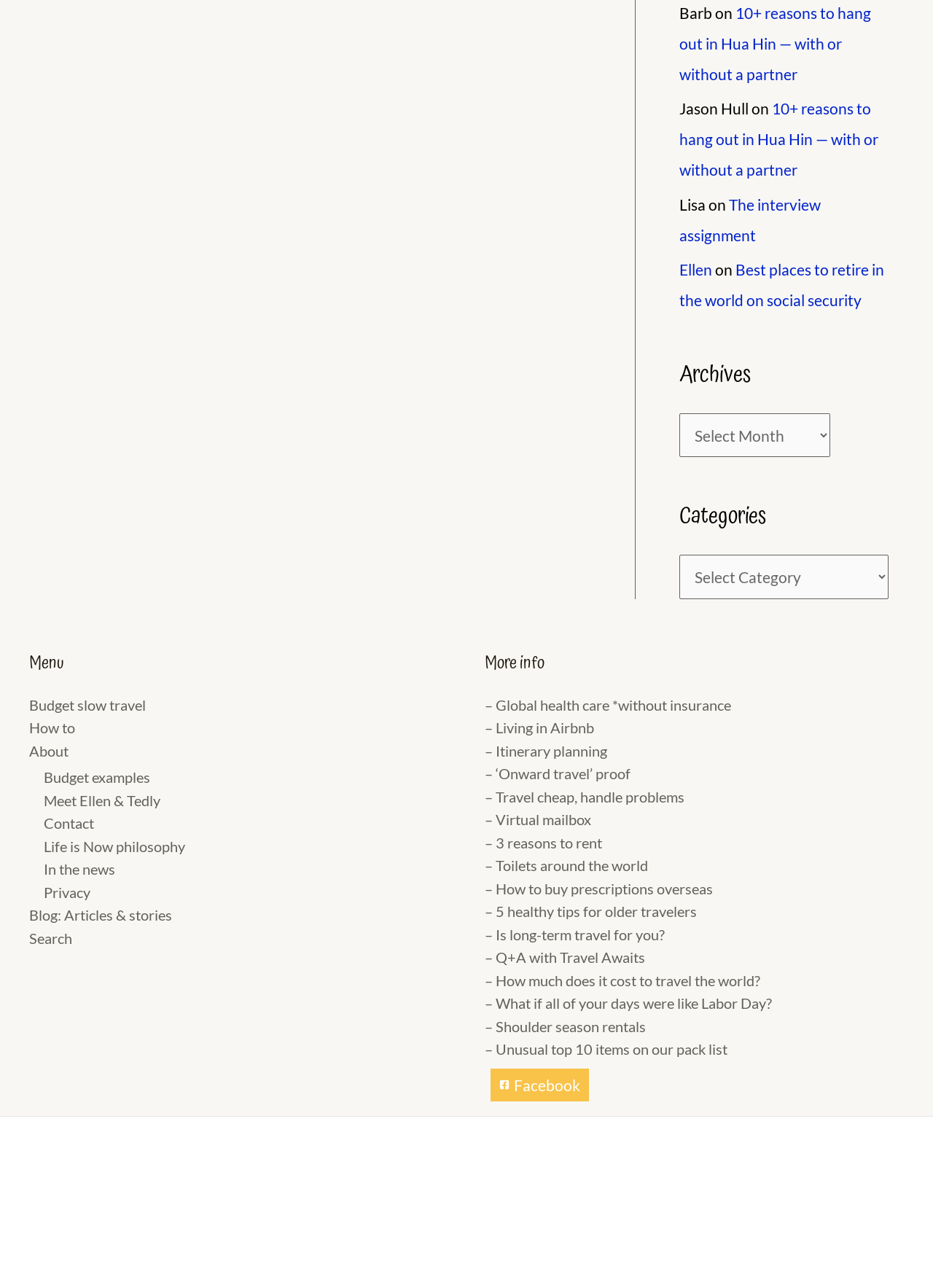Determine the bounding box coordinates of the target area to click to execute the following instruction: "Click on the 'Budget slow travel' link."

[0.031, 0.54, 0.156, 0.554]